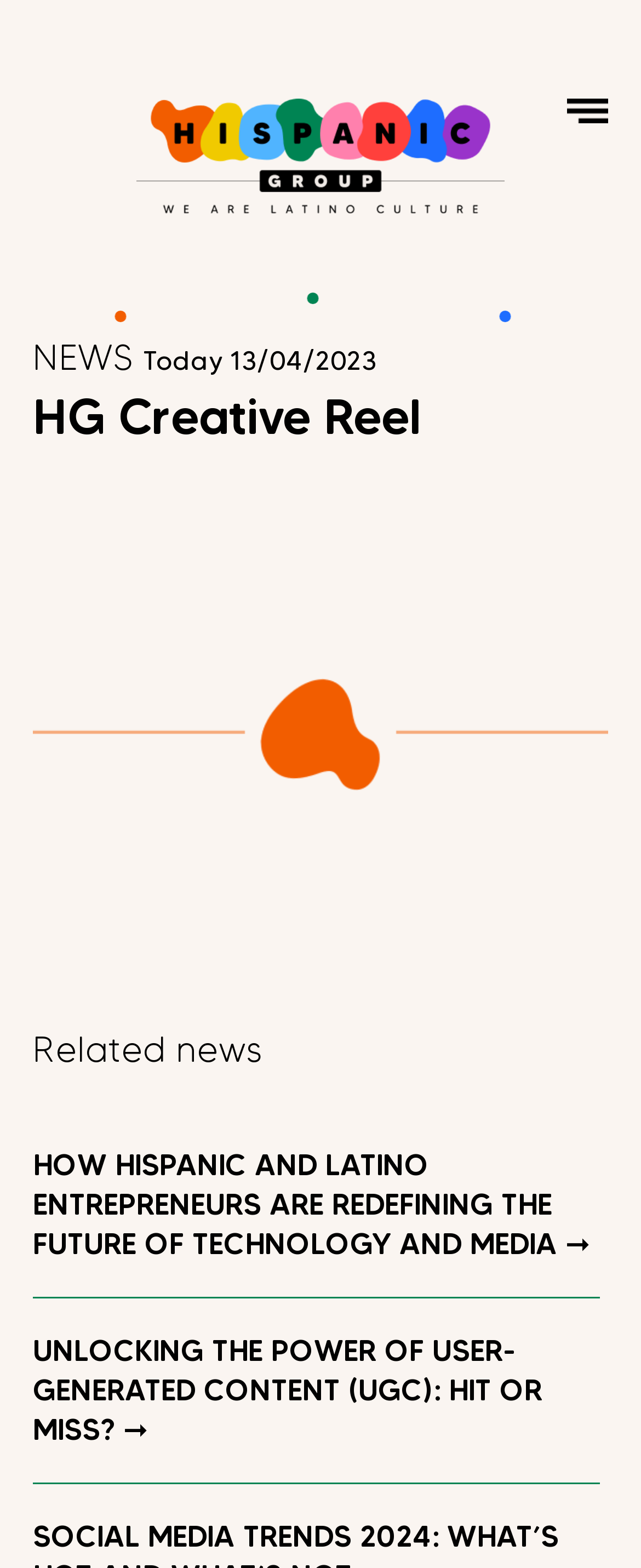How many news articles are displayed on the webpage?
Provide a well-explained and detailed answer to the question.

By examining the webpage, we can see two news articles with headings 'HOW HISPANIC AND LATINO ENTREPRENEURS ARE REDEFINING THE FUTURE OF TECHNOLOGY AND MEDIA ➞' and 'UNLOCKING THE POWER OF USER-GENERATED CONTENT (UGC): HIT OR MISS? ➞', which are accompanied by links to the full articles.